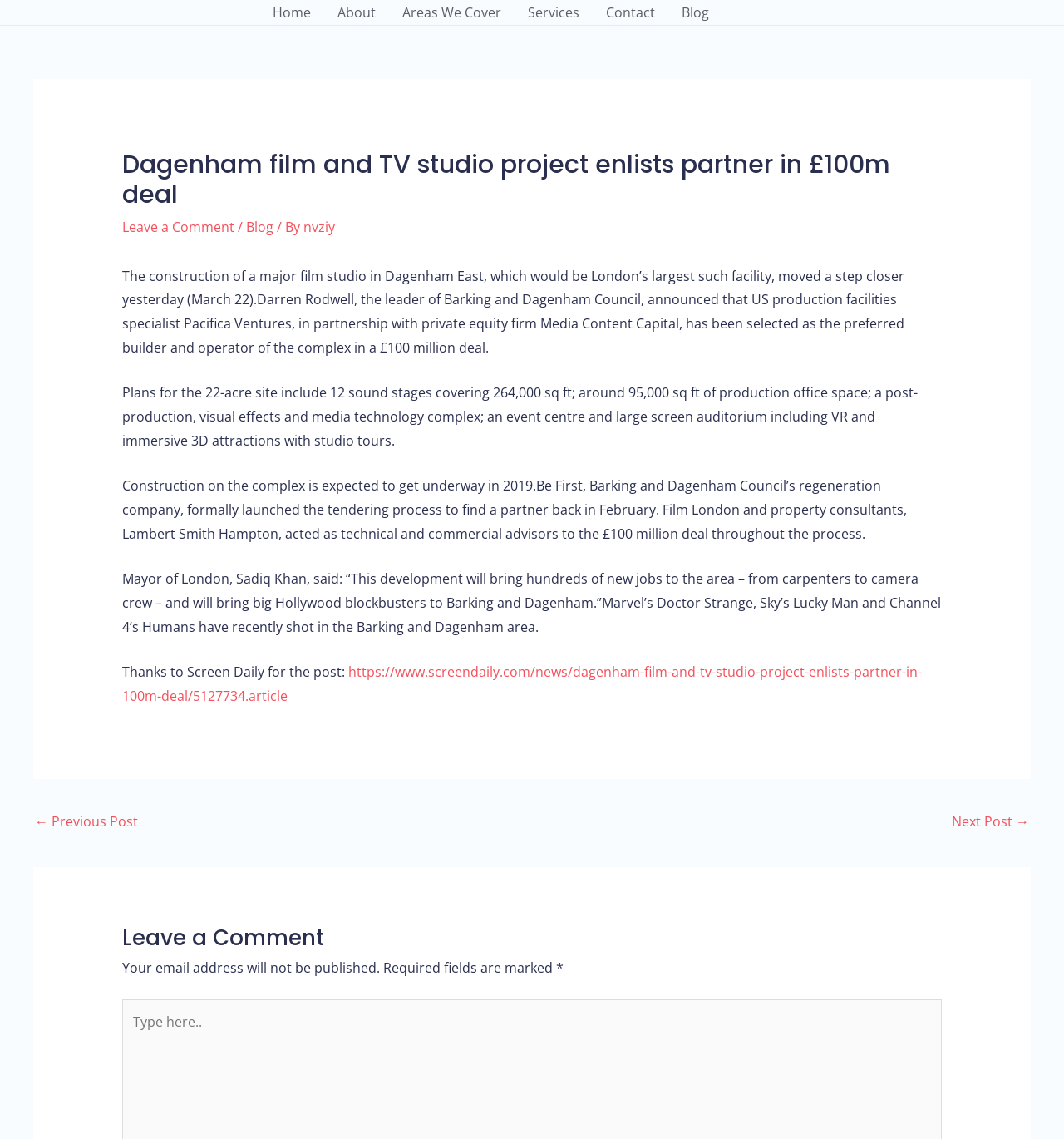Please find the bounding box coordinates of the element that needs to be clicked to perform the following instruction: "Click on Home". The bounding box coordinates should be four float numbers between 0 and 1, represented as [left, top, right, bottom].

[0.244, 0.0, 0.305, 0.022]